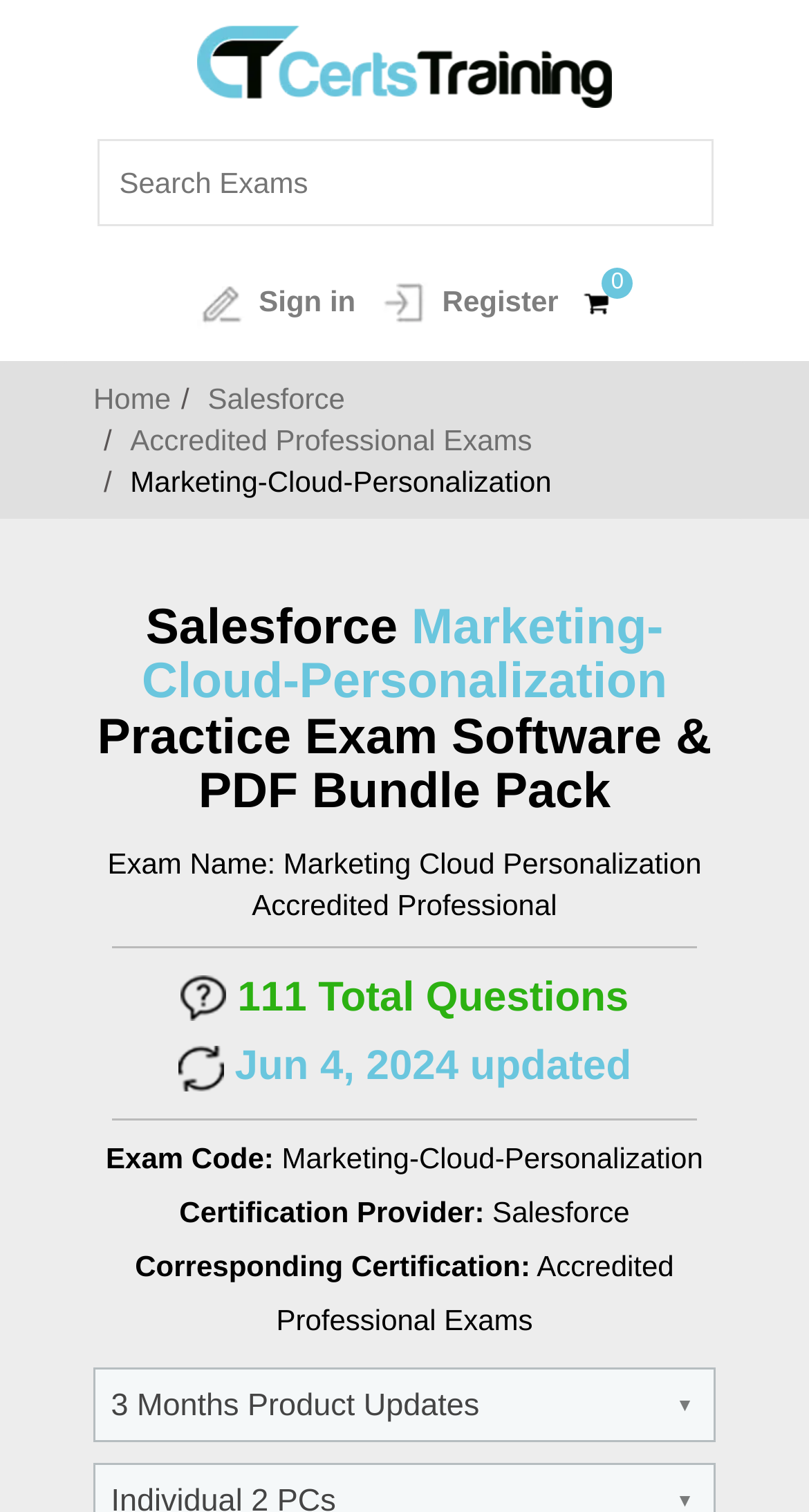Can you find and generate the webpage's heading?

Salesforce Marketing-Cloud-Personalization Practice Exam Software & PDF Bundle Pack